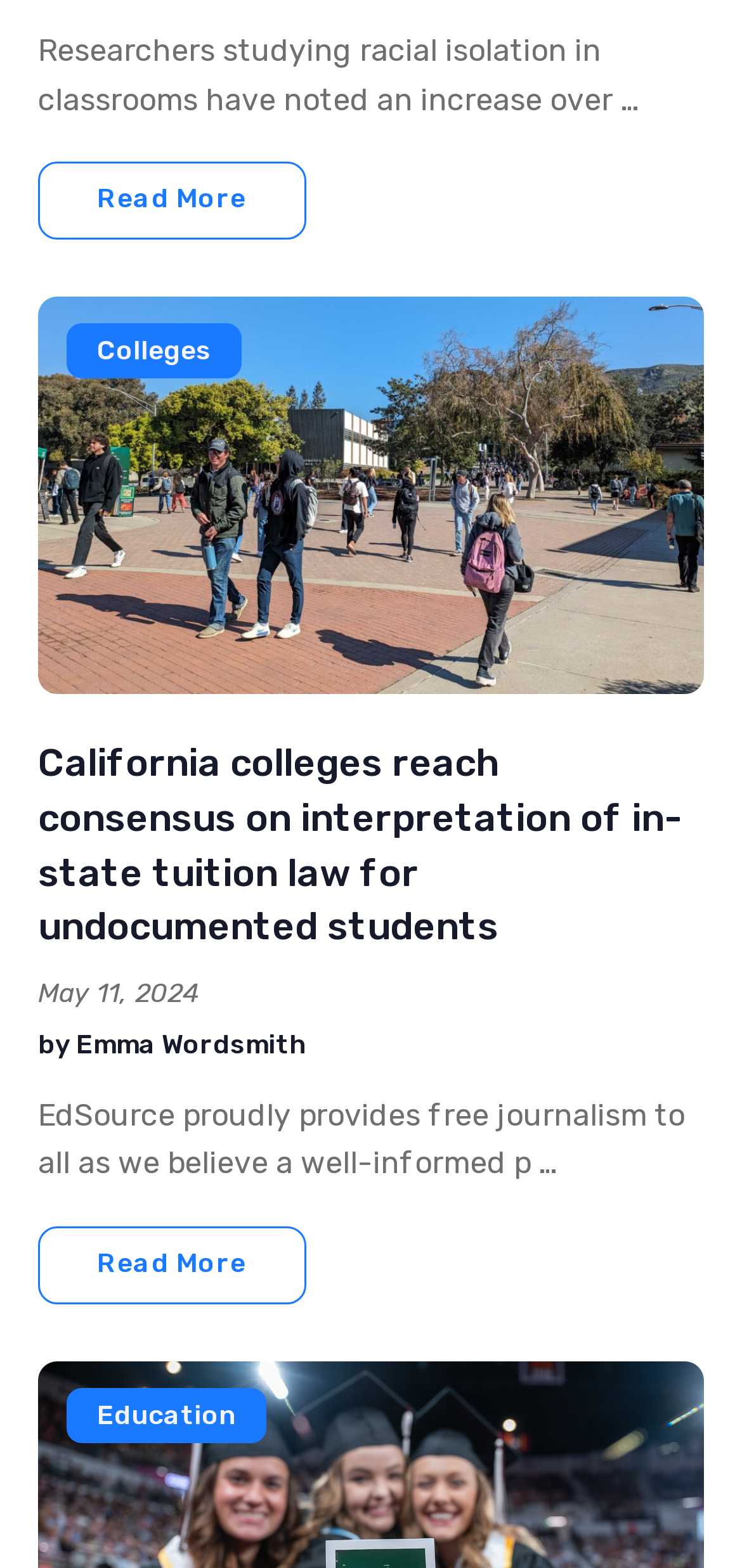What category is the article about California colleges under?
Please respond to the question with as much detail as possible.

The category of the article about California colleges can be determined by looking at the link element with the content 'Education'. This element is likely indicating the category of the article, which is Education.